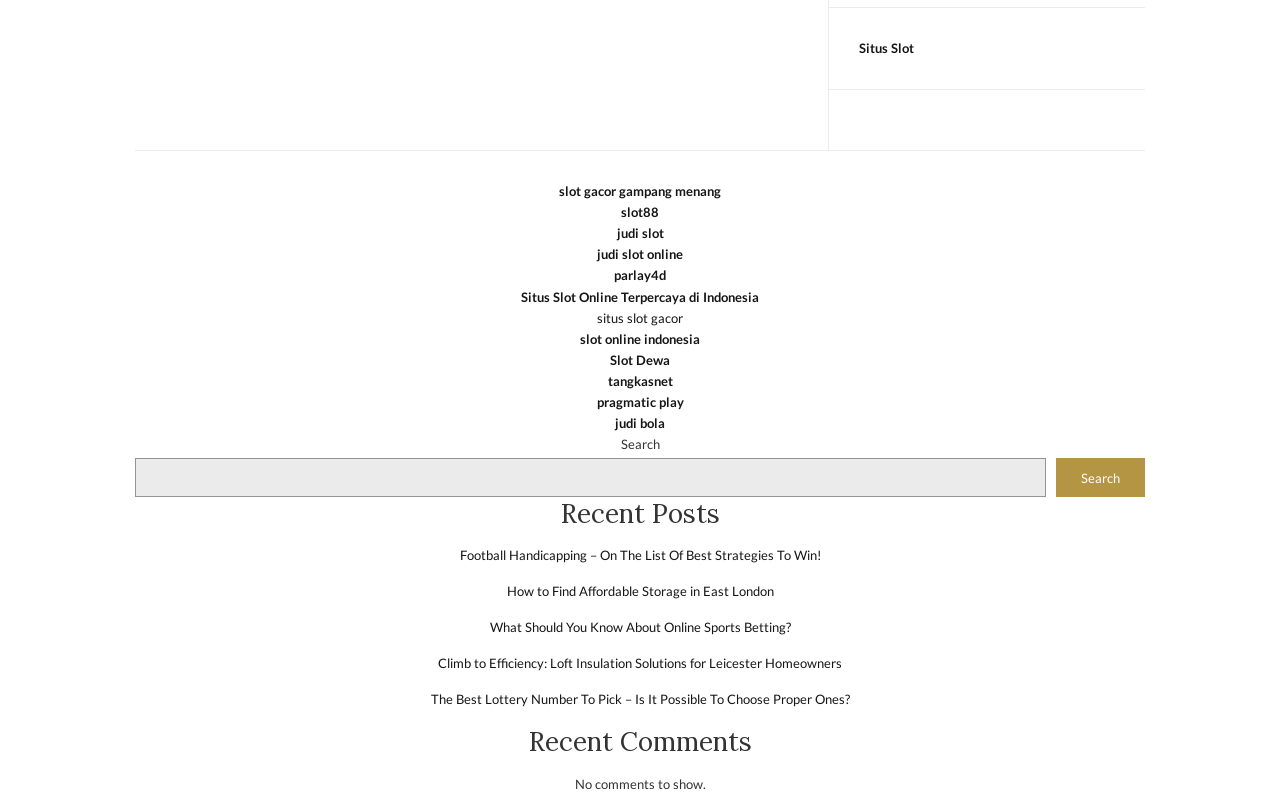What is the message displayed when there are no comments?
Carefully analyze the image and provide a thorough answer to the question.

When there are no comments, the webpage displays a message 'No comments to show.' with a bounding box of [0.449, 0.97, 0.551, 0.99]. This message is located at the bottom of the page.